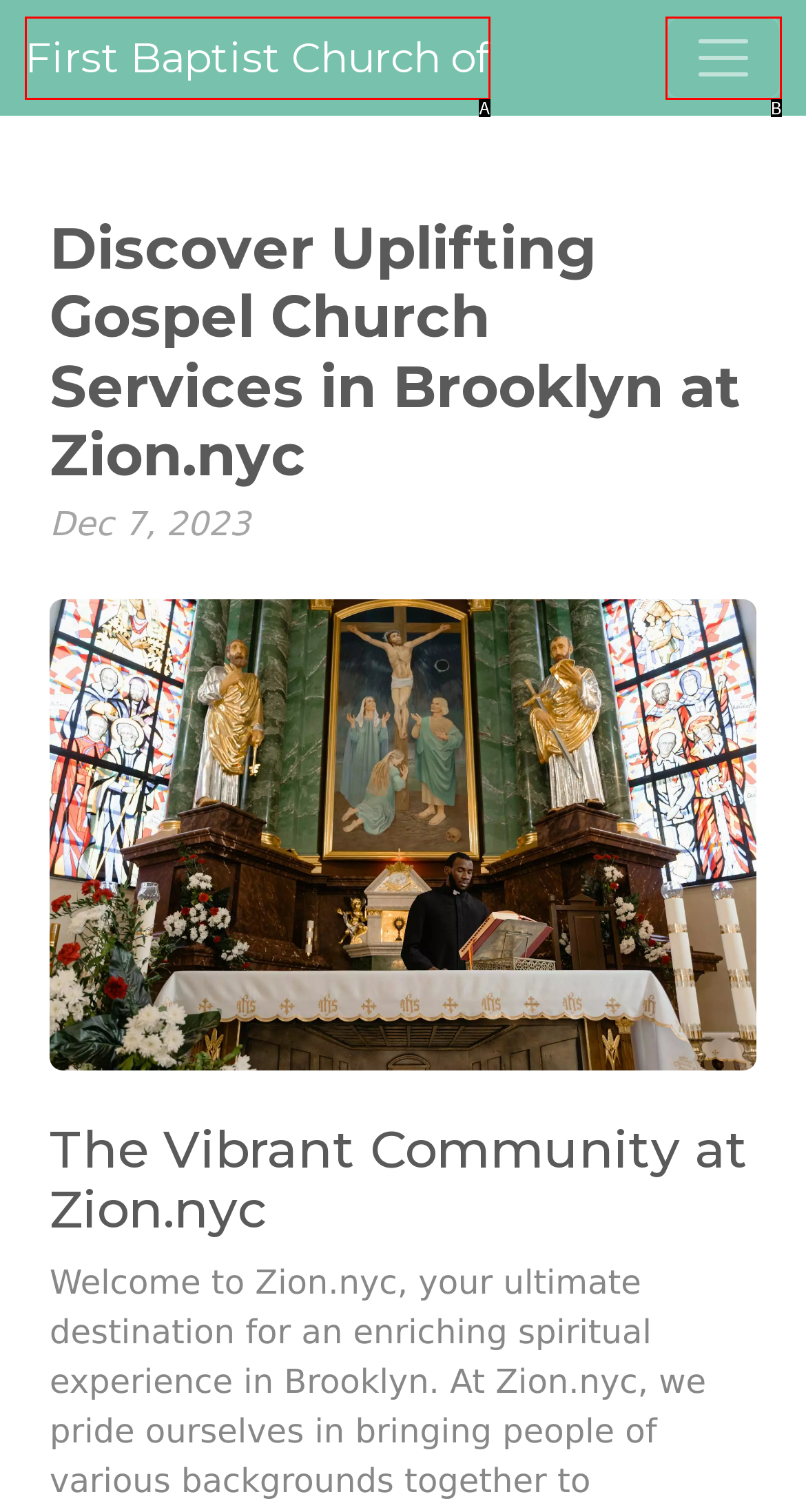Given the description: First Baptist Church of, identify the matching HTML element. Provide the letter of the correct option.

A